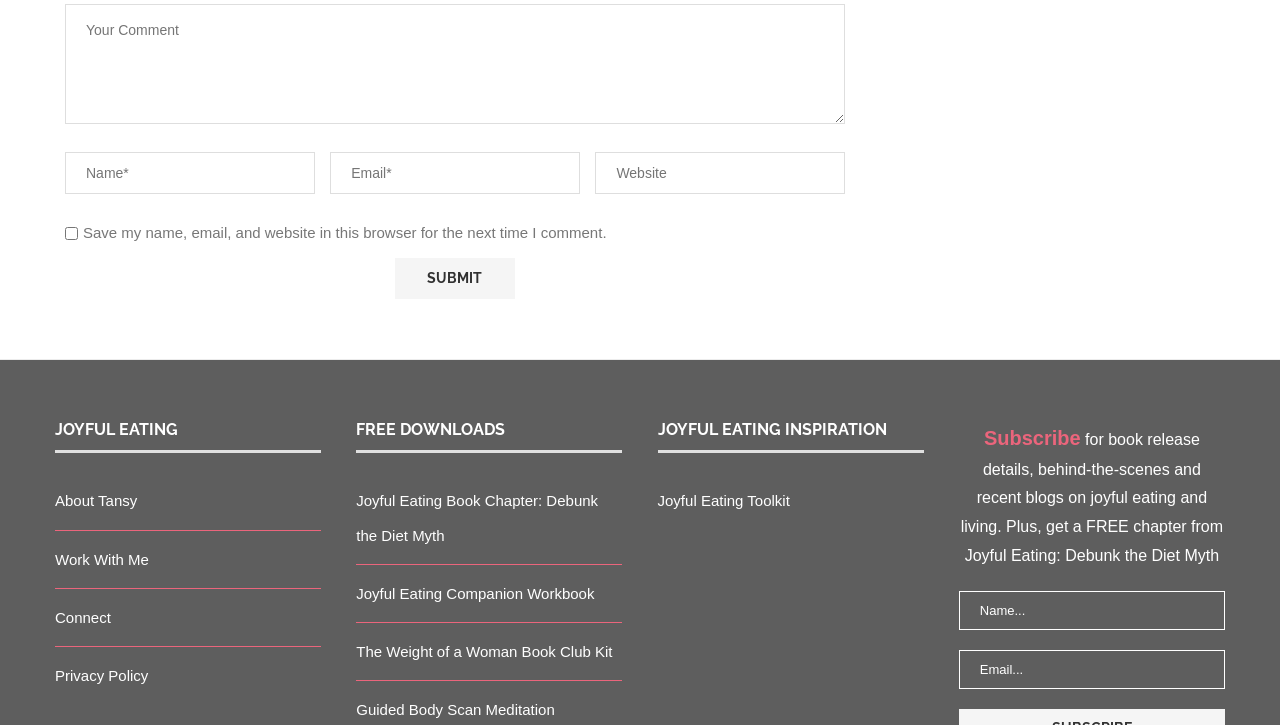Determine the bounding box coordinates in the format (top-left x, top-left y, bottom-right x, bottom-right y). Ensure all values are floating point numbers between 0 and 1. Identify the bounding box of the UI element described by: Work With Me

[0.043, 0.759, 0.116, 0.783]